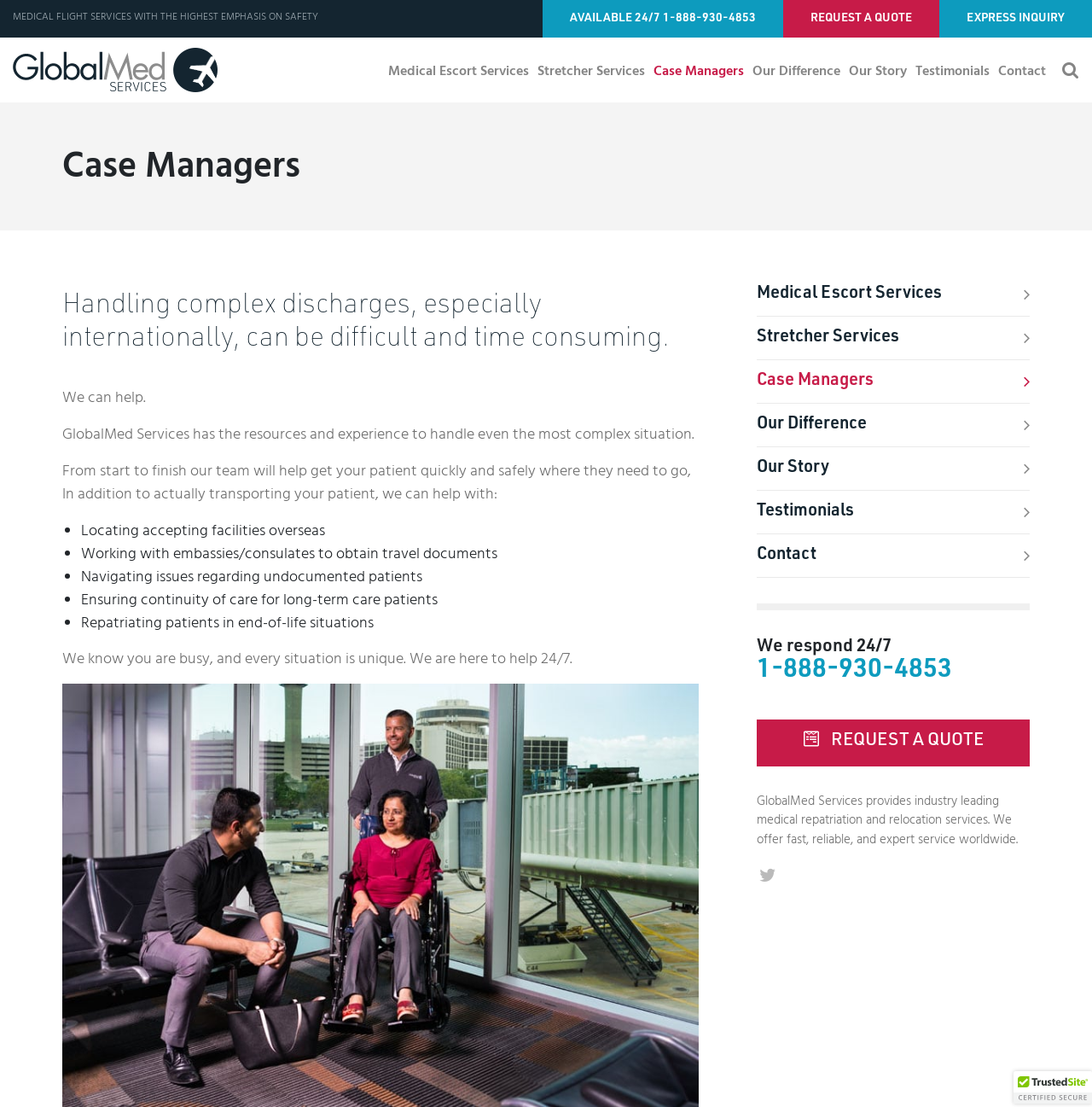Identify the bounding box coordinates for the element that needs to be clicked to fulfill this instruction: "Click the 'Contact' link". Provide the coordinates in the format of four float numbers between 0 and 1: [left, top, right, bottom].

[0.91, 0.055, 0.962, 0.072]